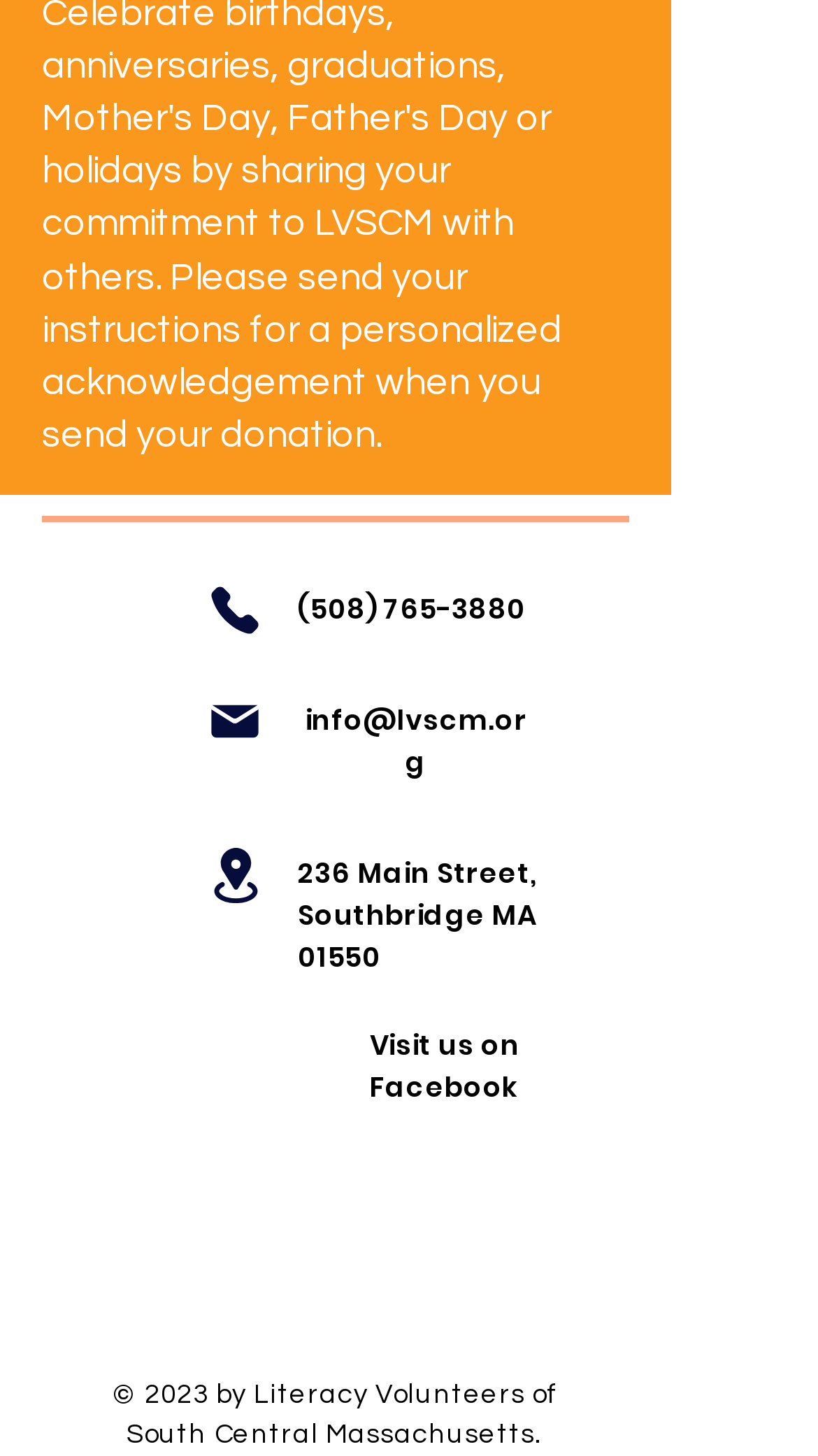What is the copyright year?
From the details in the image, provide a complete and detailed answer to the question.

The copyright year can be found in the static text element with the text '© 2023 by Literacy Volunteers of South Central Massachusetts.', which is located at the very bottom of the page.